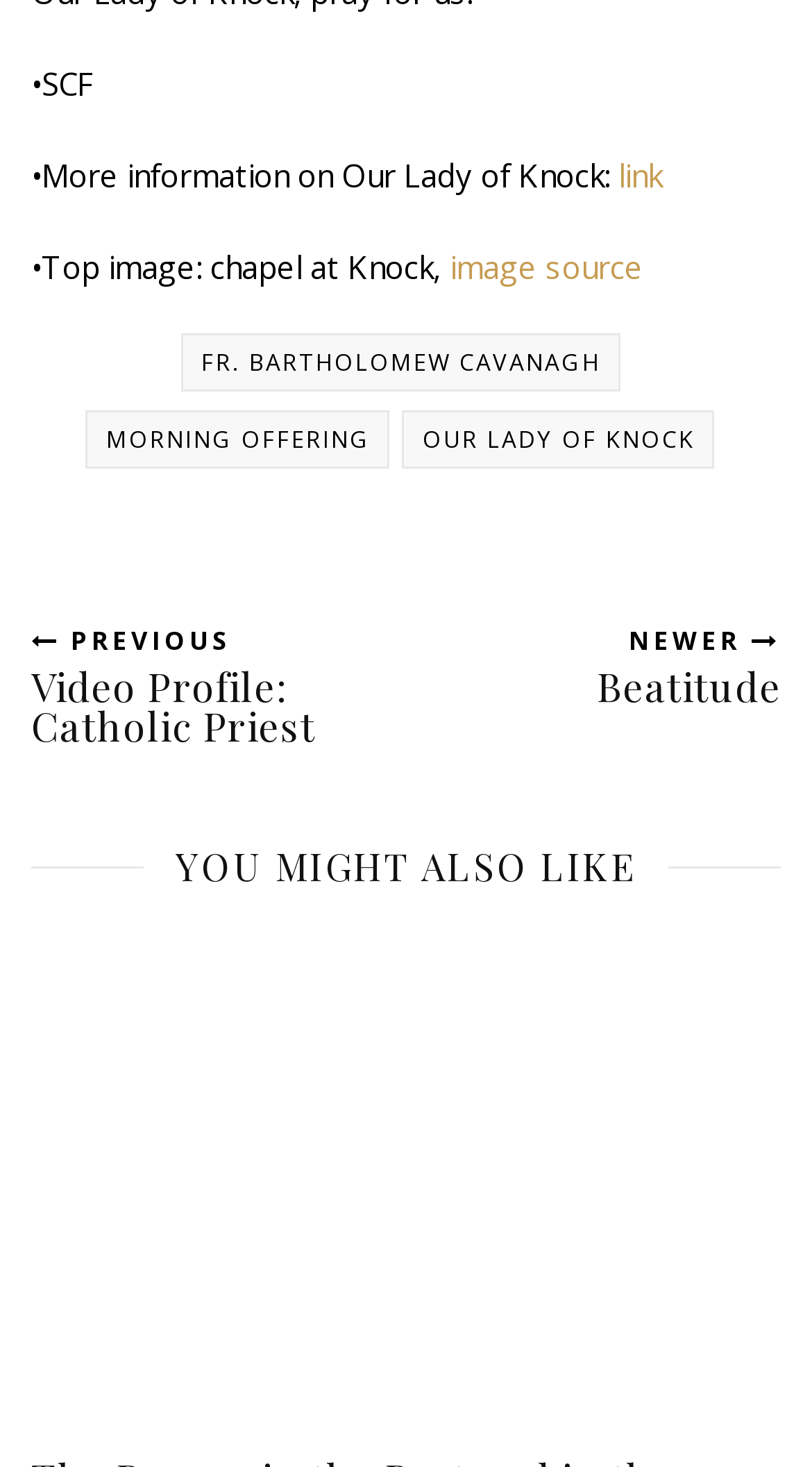Using the element description: "Our Lady of Knock", determine the bounding box coordinates. The coordinates should be in the format [left, top, right, bottom], with values between 0 and 1.

[0.495, 0.279, 0.879, 0.319]